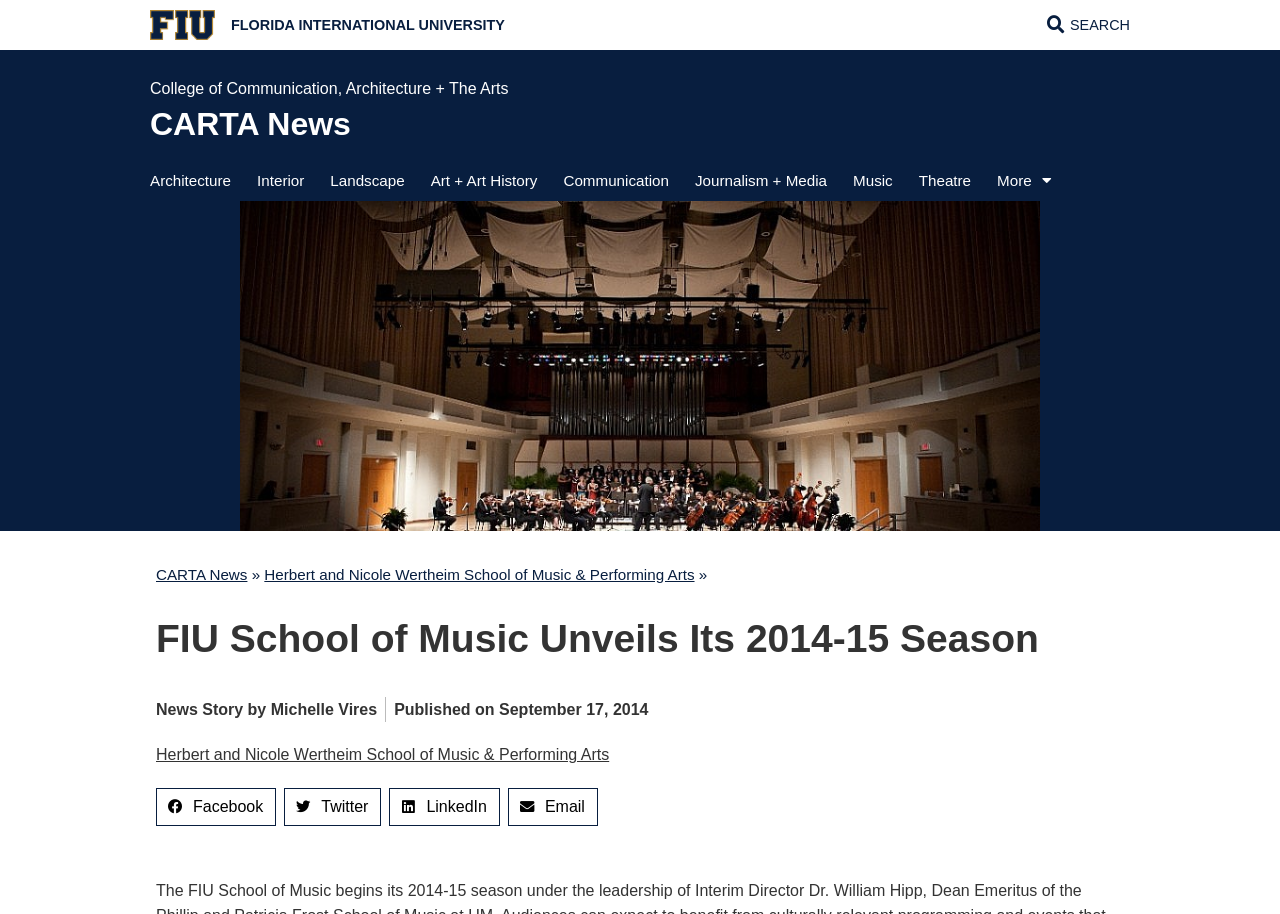Determine the bounding box coordinates for the clickable element required to fulfill the instruction: "Search for something". Provide the coordinates as four float numbers between 0 and 1, i.e., [left, top, right, bottom].

[0.836, 0.019, 0.883, 0.036]